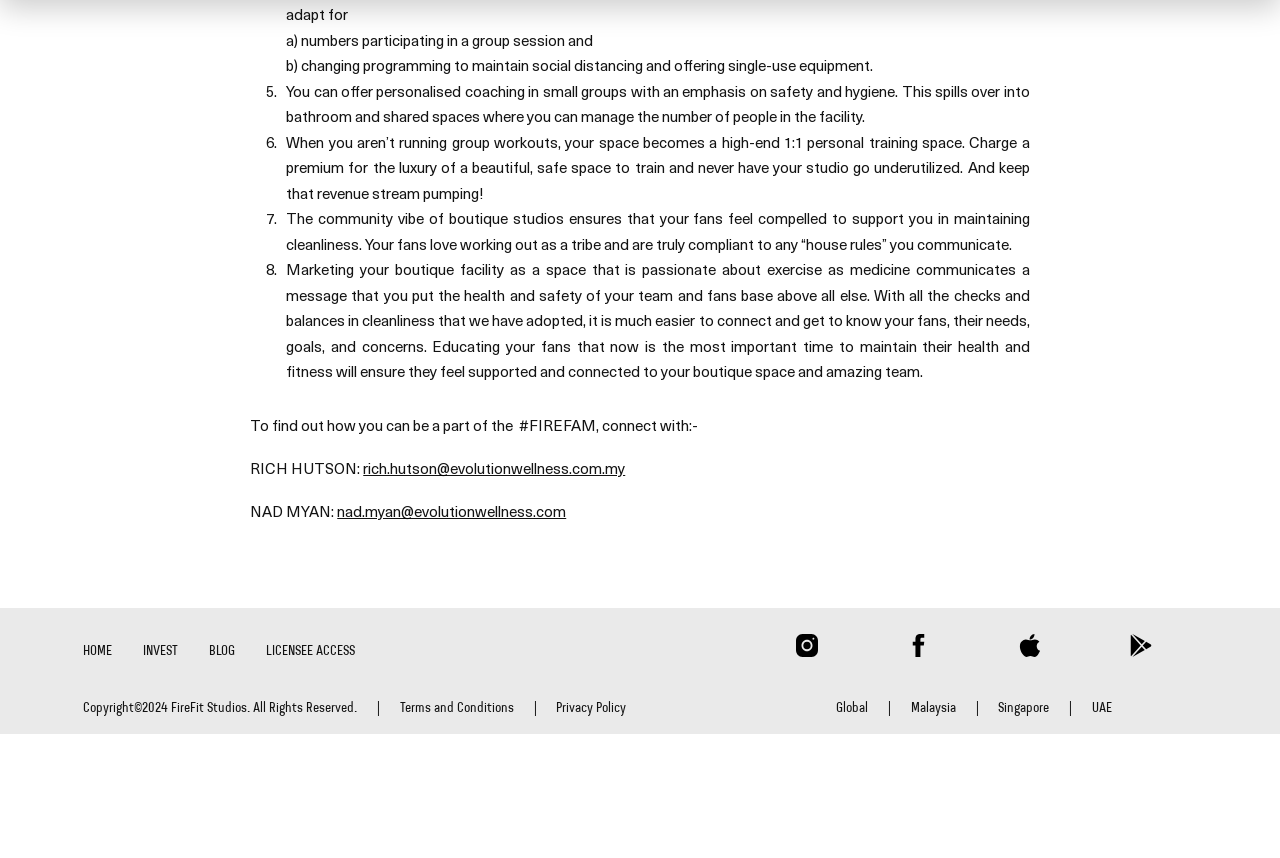Can you find the bounding box coordinates for the element to click on to achieve the instruction: "Visit instagram page"?

[0.622, 0.739, 0.639, 0.772]